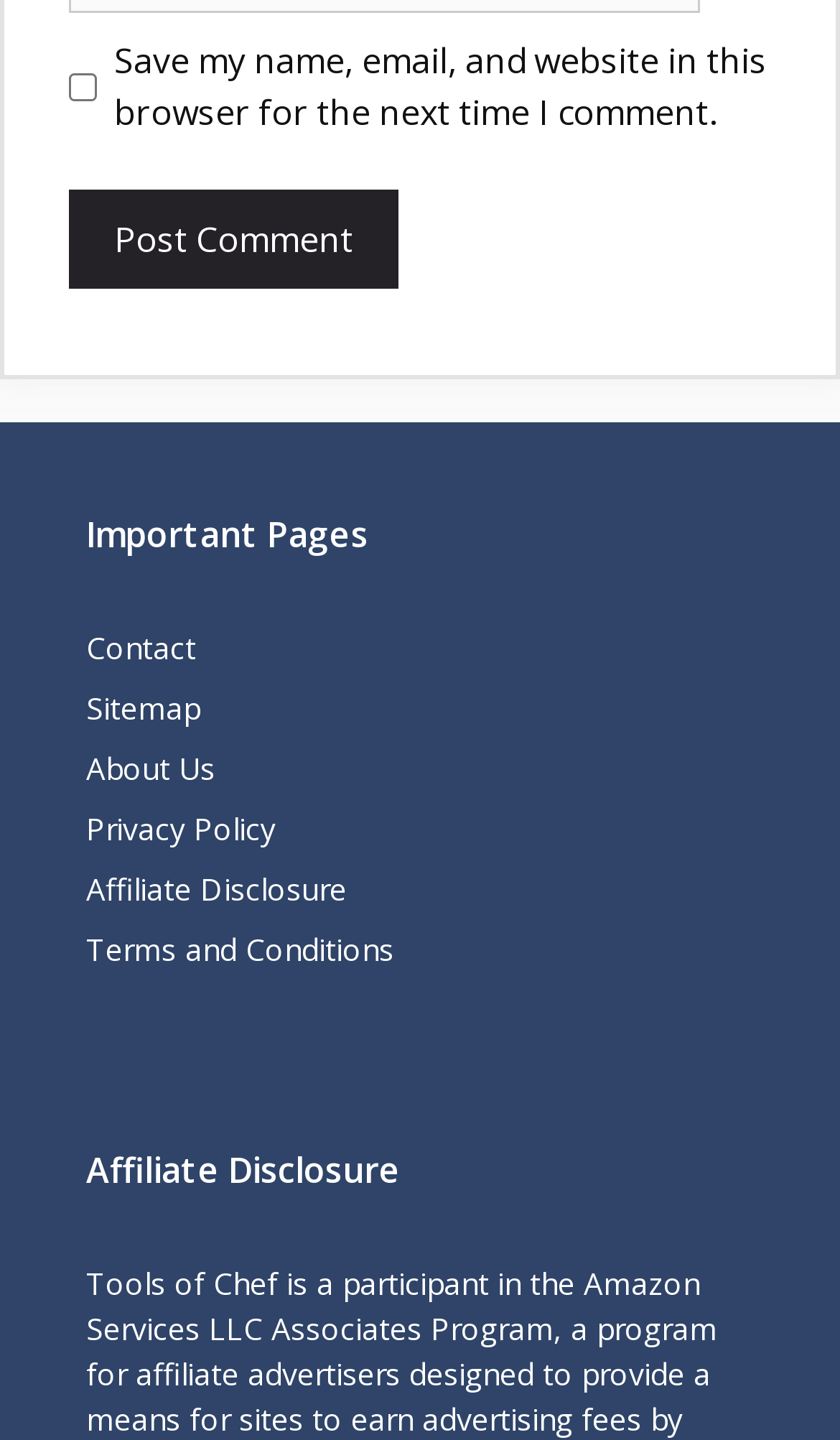Please identify the bounding box coordinates of the element that needs to be clicked to execute the following command: "click the logo". Provide the bounding box using four float numbers between 0 and 1, formatted as [left, top, right, bottom].

None